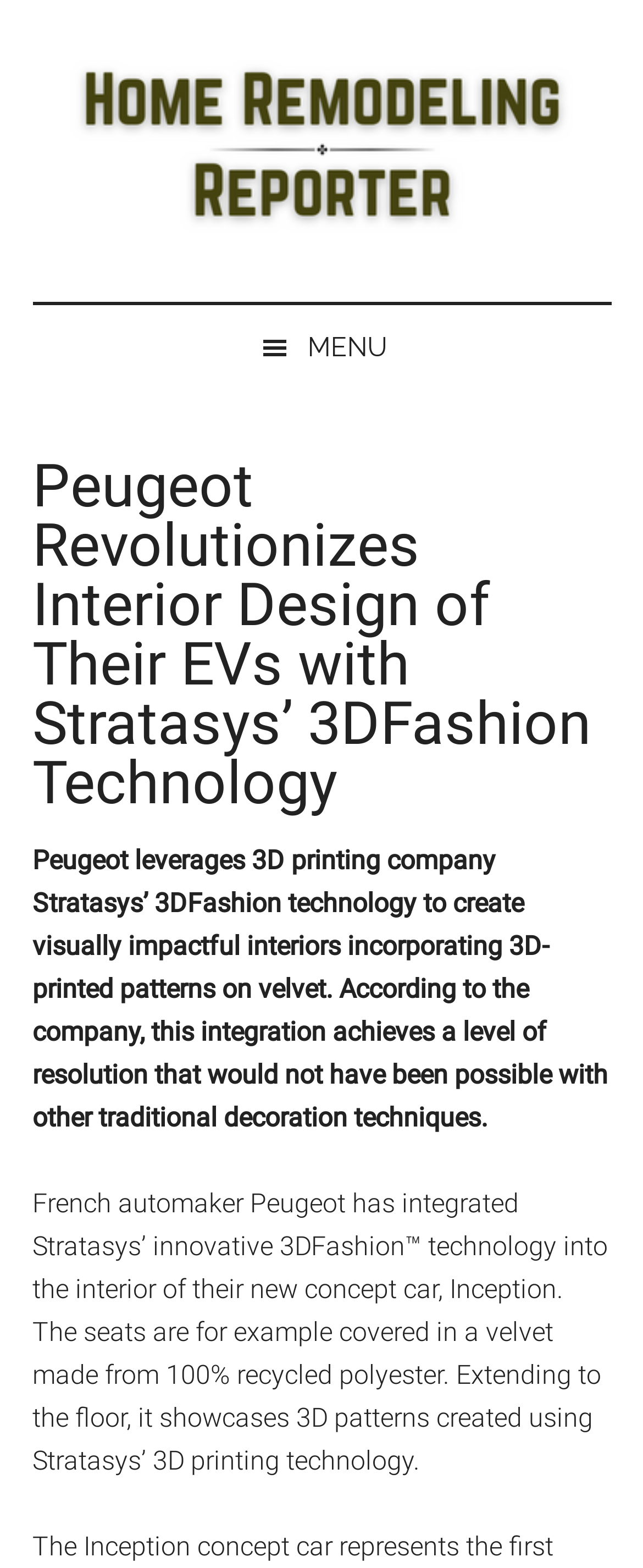Locate the bounding box of the UI element based on this description: "Menu". Provide four float numbers between 0 and 1 as [left, top, right, bottom].

[0.0, 0.195, 1.0, 0.25]